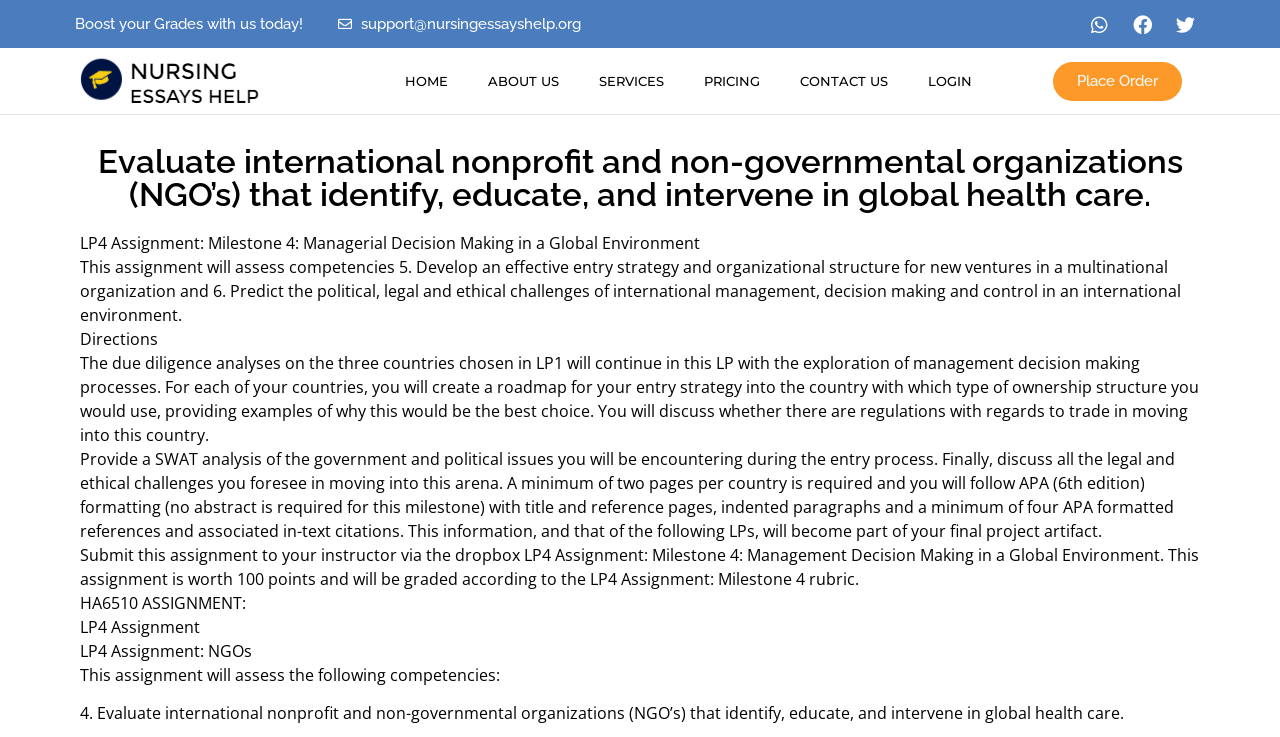What is the main title displayed on this webpage?

Evaluate international nonprofit and non-governmental organizations (NGO’s) that identify, educate, and intervene in global health care.